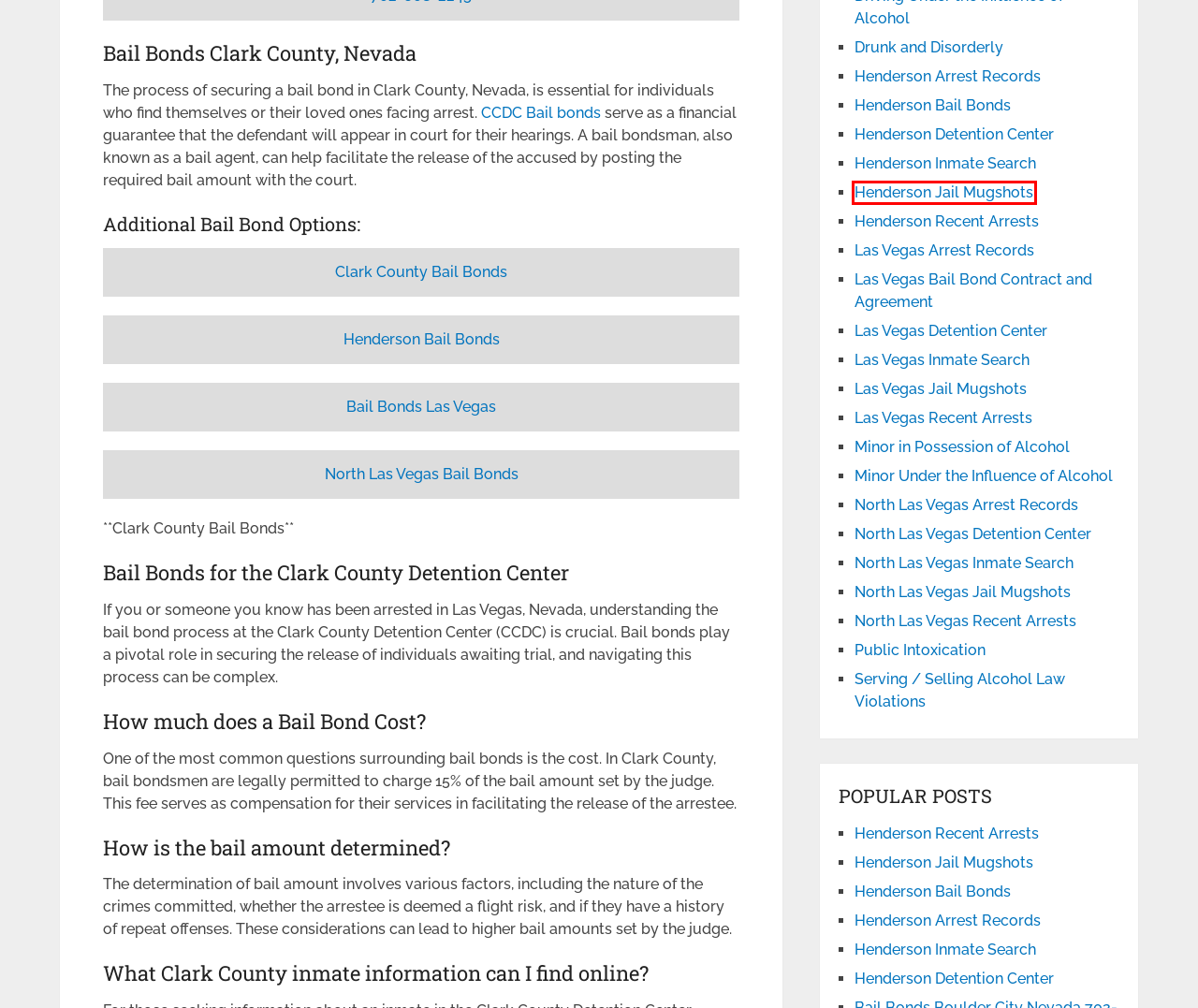You are provided with a screenshot of a webpage that includes a red rectangle bounding box. Please choose the most appropriate webpage description that matches the new webpage after clicking the element within the red bounding box. Here are the candidates:
A. North Las Vegas Jail Mugshots - Bail Bonds Las Vegas
B. North Las Vegas Detention Center - Bail Bonds Las Vegas
C. Las Vegas Inmate Search - Bail Bonds Las Vegas
D. Henderson Jail Mugshots - Bail Bonds Las Vegas
E. Serving / Selling Alcohol Law Violations - Bail Bonds Las Vegas
F. Minor in Possession of Alcohol - Bail Bonds Las Vegas
G. Las Vegas Jail Mugshots - Bail Bonds Las Vegas
H. Public Intoxication - Bail Bonds Las Vegas

D